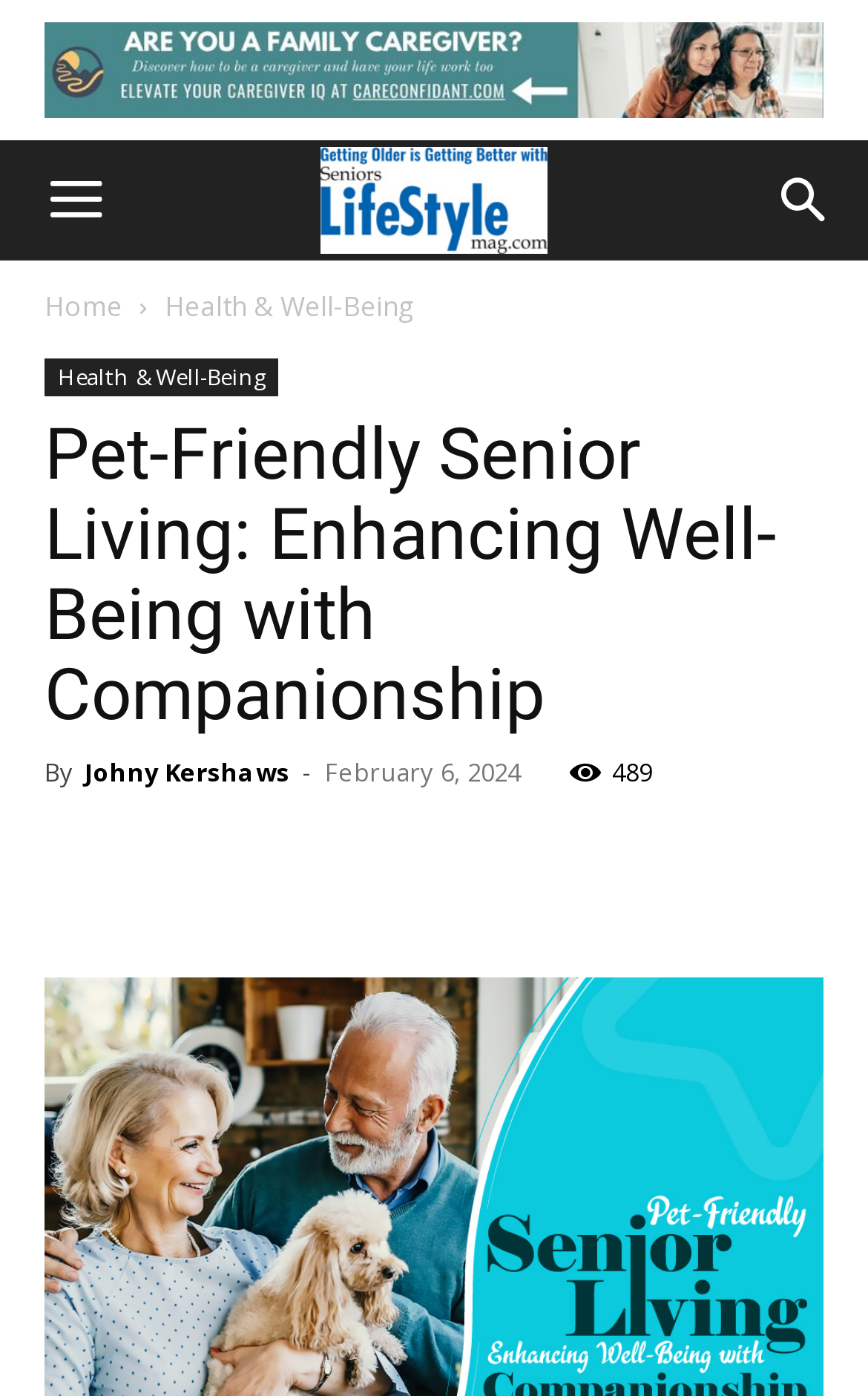Who is the author of the article?
Please use the image to deliver a detailed and complete answer.

The author of the article is mentioned as 'Johny Kershaws' which is a link on the webpage, indicating that it is a clickable name that may lead to more information about the author.